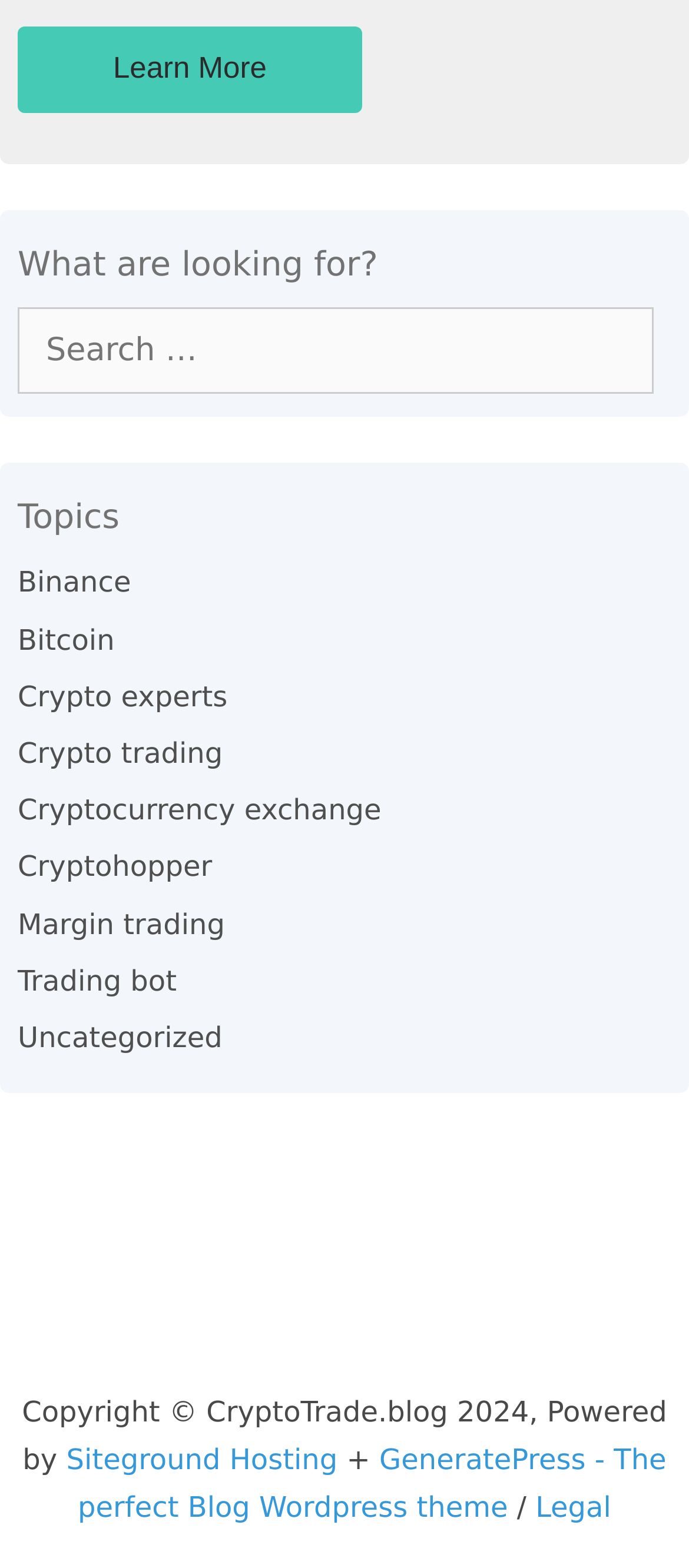Determine the bounding box coordinates of the element that should be clicked to execute the following command: "Click on the 'Share' button".

None